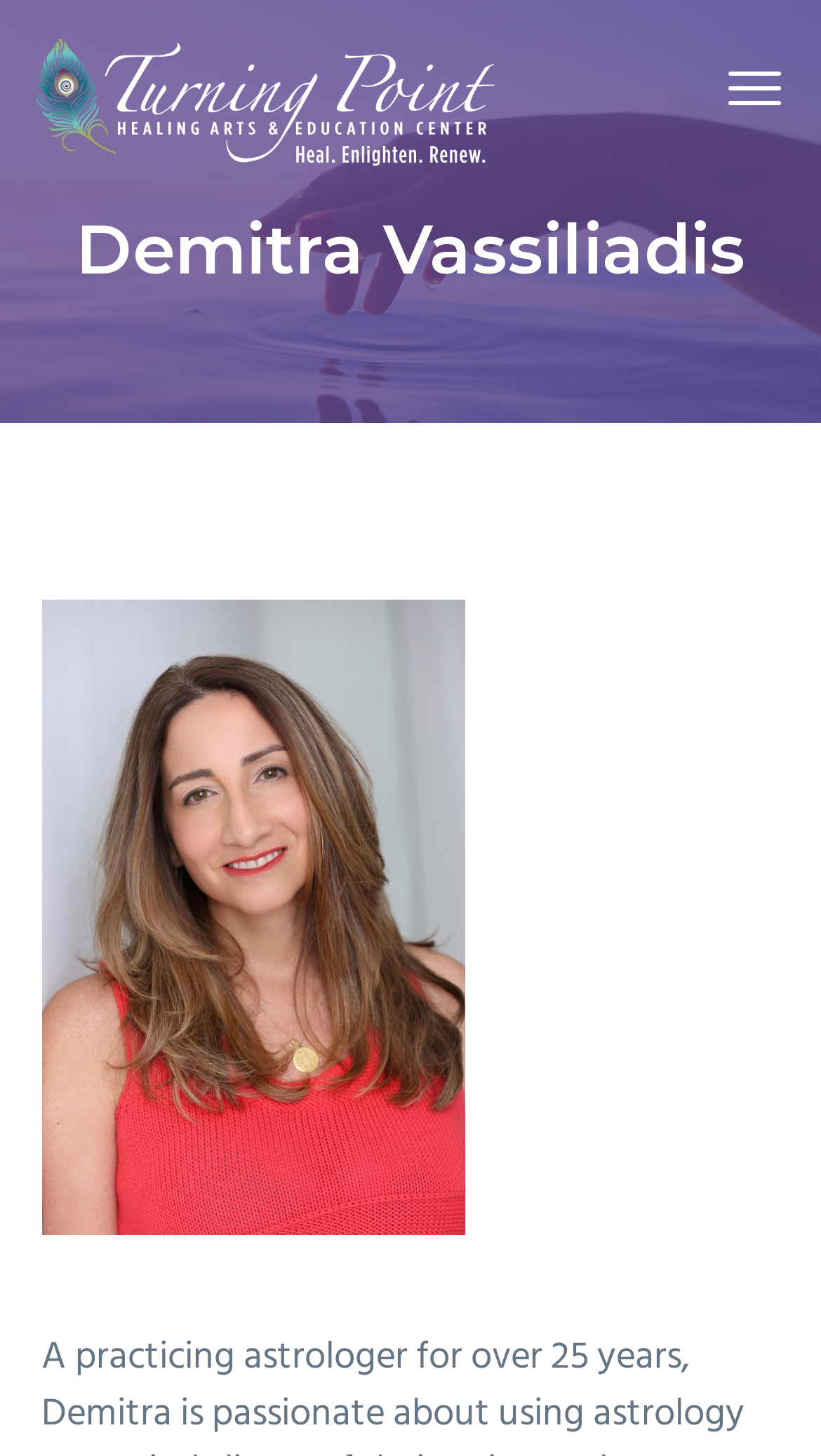Use a single word or phrase to answer this question: 
What is the name of the company?

Turning Point Reiki LLC